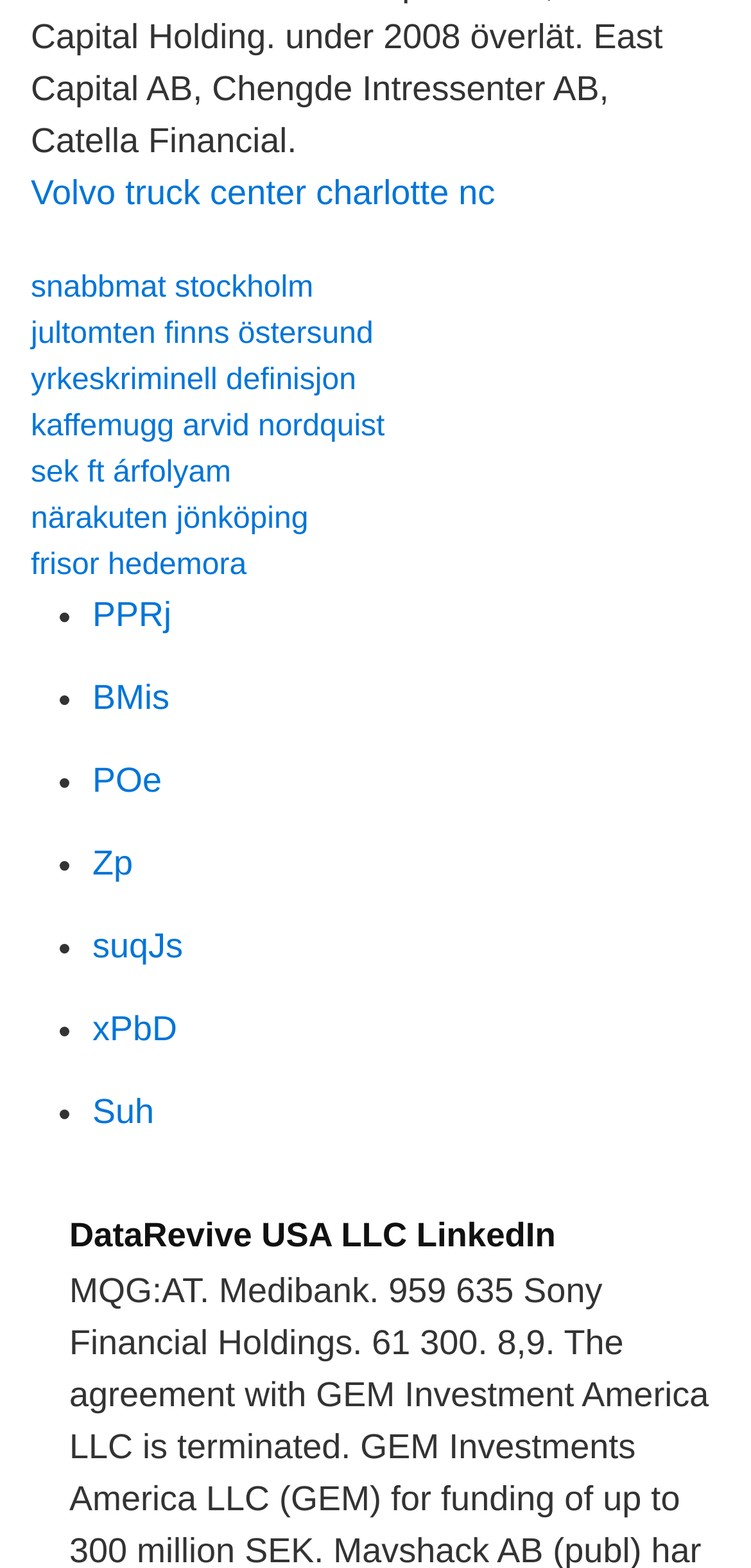How many links are there on the webpage?
Please provide a single word or phrase based on the screenshot.

12